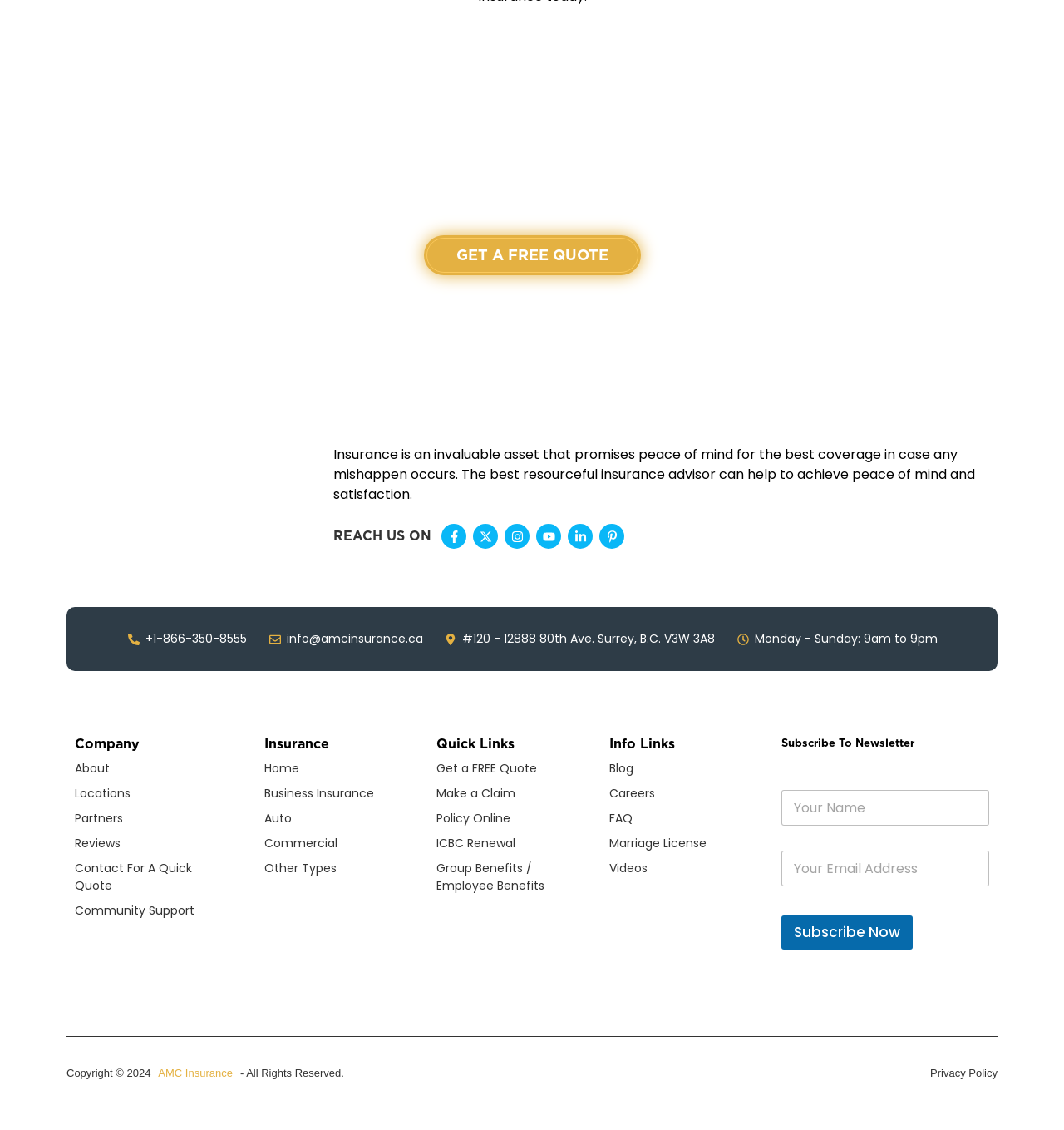Please answer the following question using a single word or phrase: 
What is the company's phone number?

+1-866-350-8555